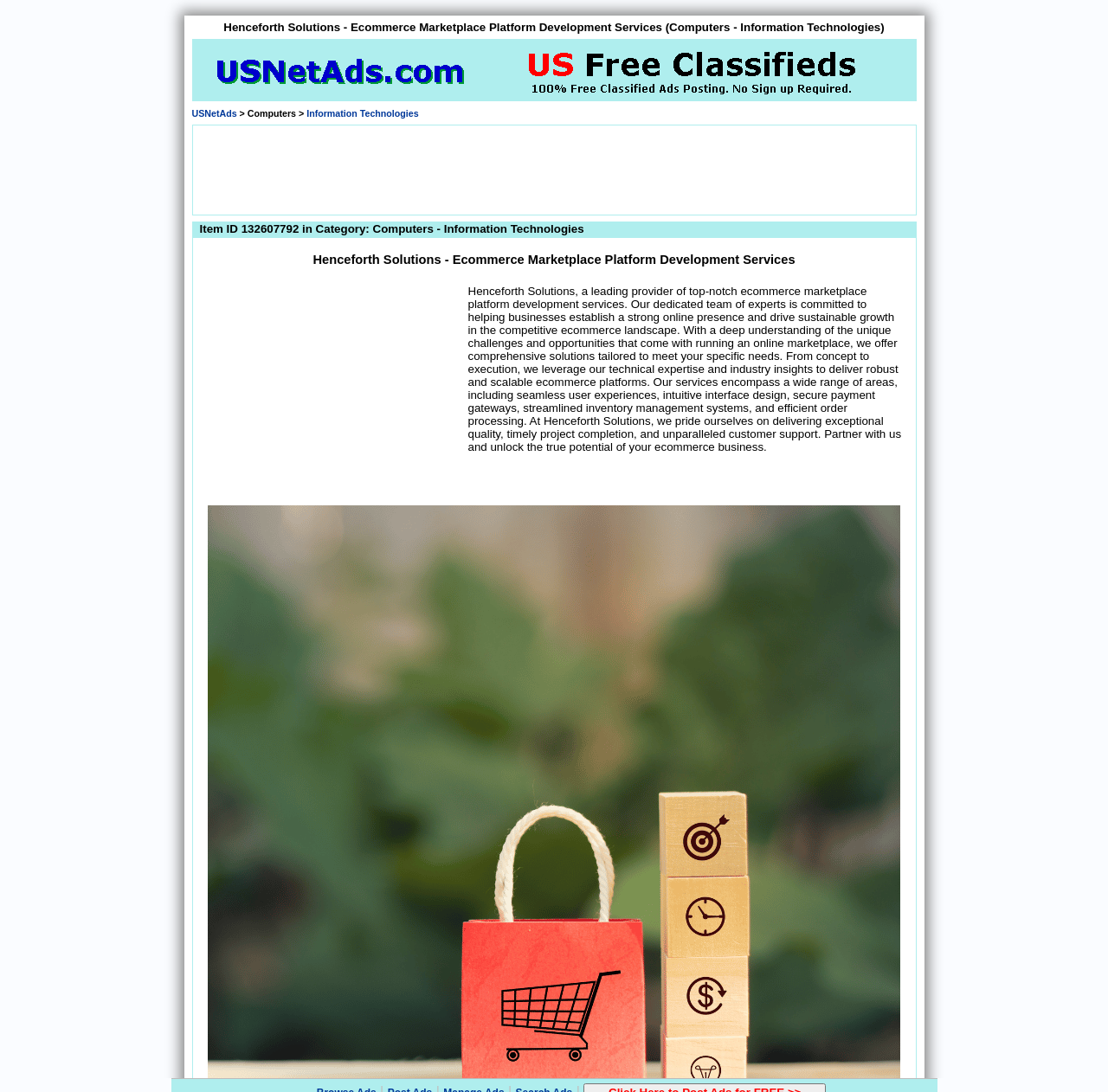Bounding box coordinates are to be given in the format (top-left x, top-left y, bottom-right x, bottom-right y). All values must be floating point numbers between 0 and 1. Provide the bounding box coordinate for the UI element described as: USNetAds

[0.173, 0.099, 0.214, 0.109]